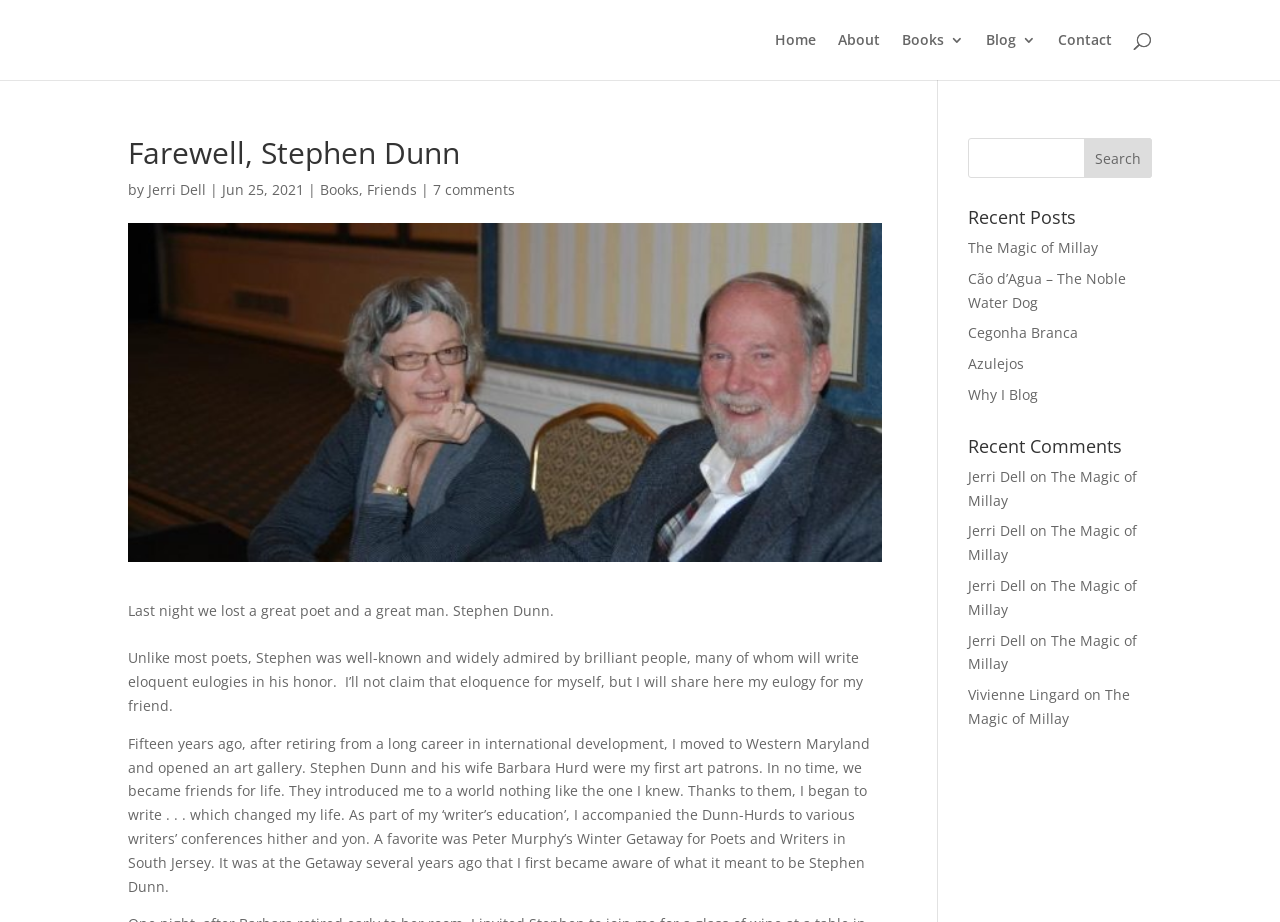Generate a comprehensive description of the contents of the webpage.

This webpage is a blog post titled "Farewell, Stephen Dunn" by Jerri Dell. At the top, there is a navigation menu with links to "Home", "About", "Books", and "Contact". Below the navigation menu, there is a search bar with a button labeled "Search".

The main content of the page is a tribute to Stephen Dunn, a poet who has passed away. The text is divided into several paragraphs, with the first paragraph expressing condolences and introducing the author's personal connection to Stephen Dunn. The subsequent paragraphs share the author's experiences and memories of Stephen Dunn, including their first meeting and the impact he had on the author's life.

To the right of the main content, there is a sidebar with several sections. The first section is titled "Recent Posts" and lists five links to other blog posts, including "The Magic of Millay" and "Cão d’Agua – The Noble Water Dog". Below this section is a "Recent Comments" section, which lists comments from users, including Jerri Dell and Vivienne Lingard, along with links to the posts they commented on.

There are no images on the page. The overall layout is simple and easy to read, with clear headings and concise text.